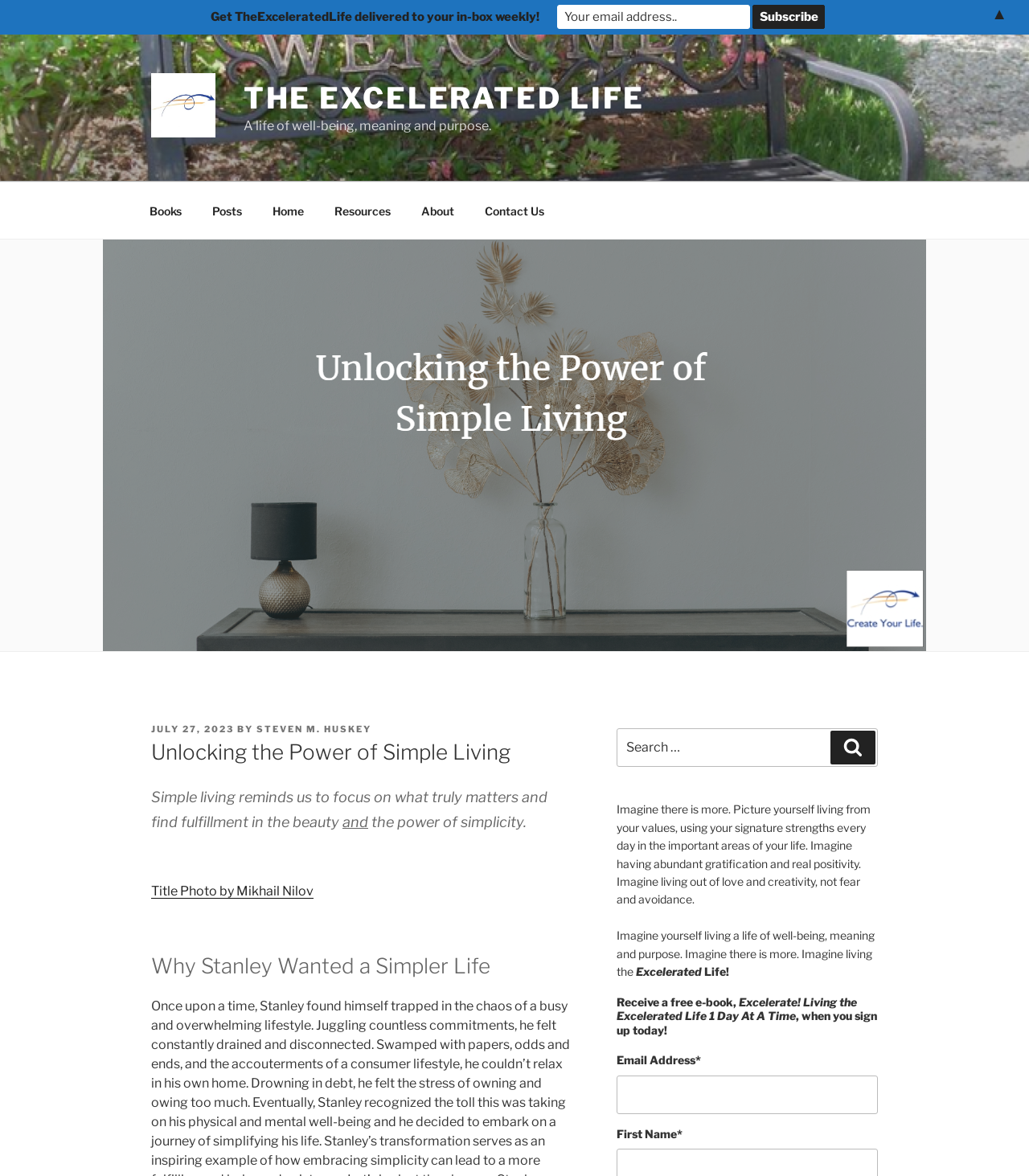Answer the following query with a single word or phrase:
What is the topic of the latest article?

Simple living